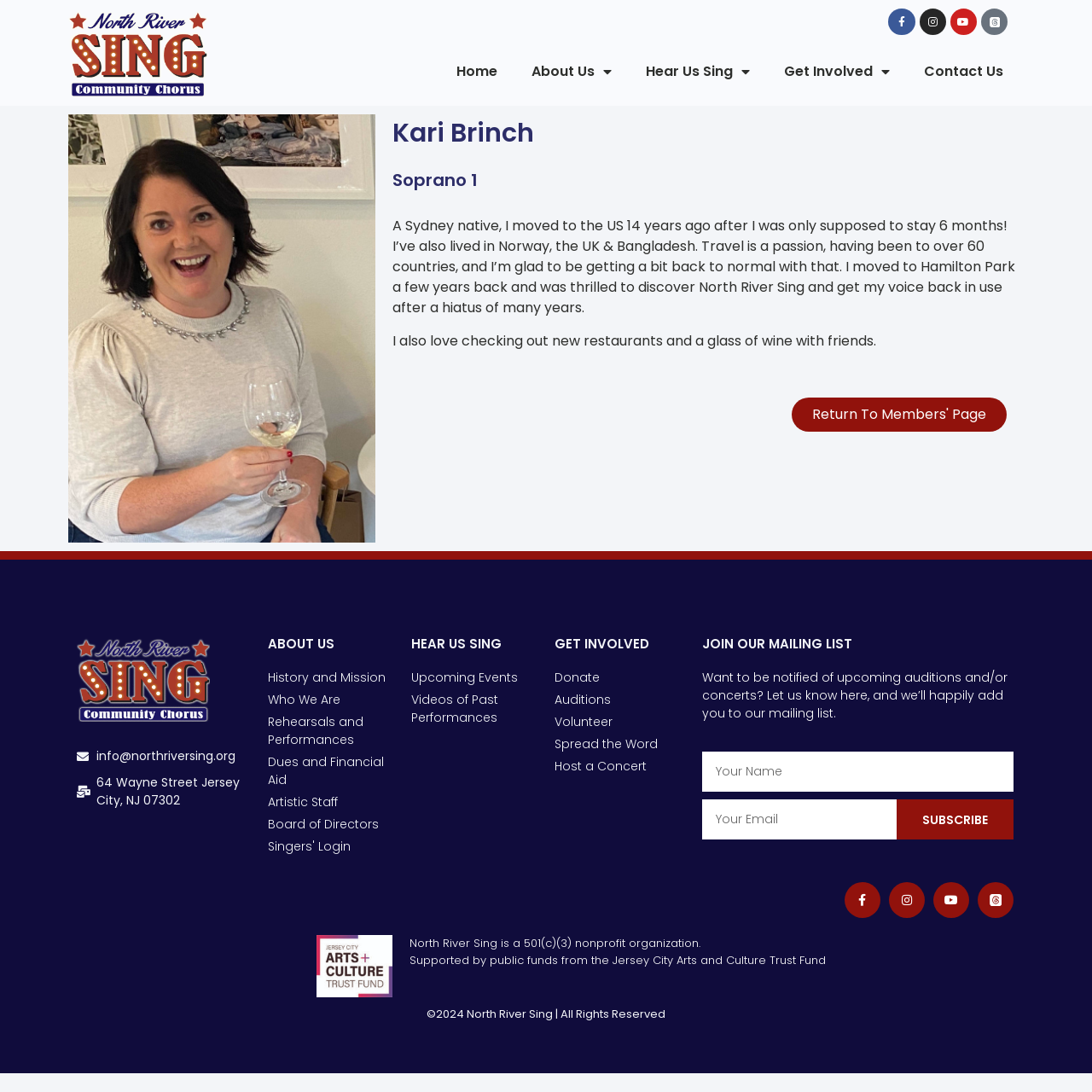Provide a one-word or one-phrase answer to the question:
What is Kari Brinch's voice type?

Soprano 1